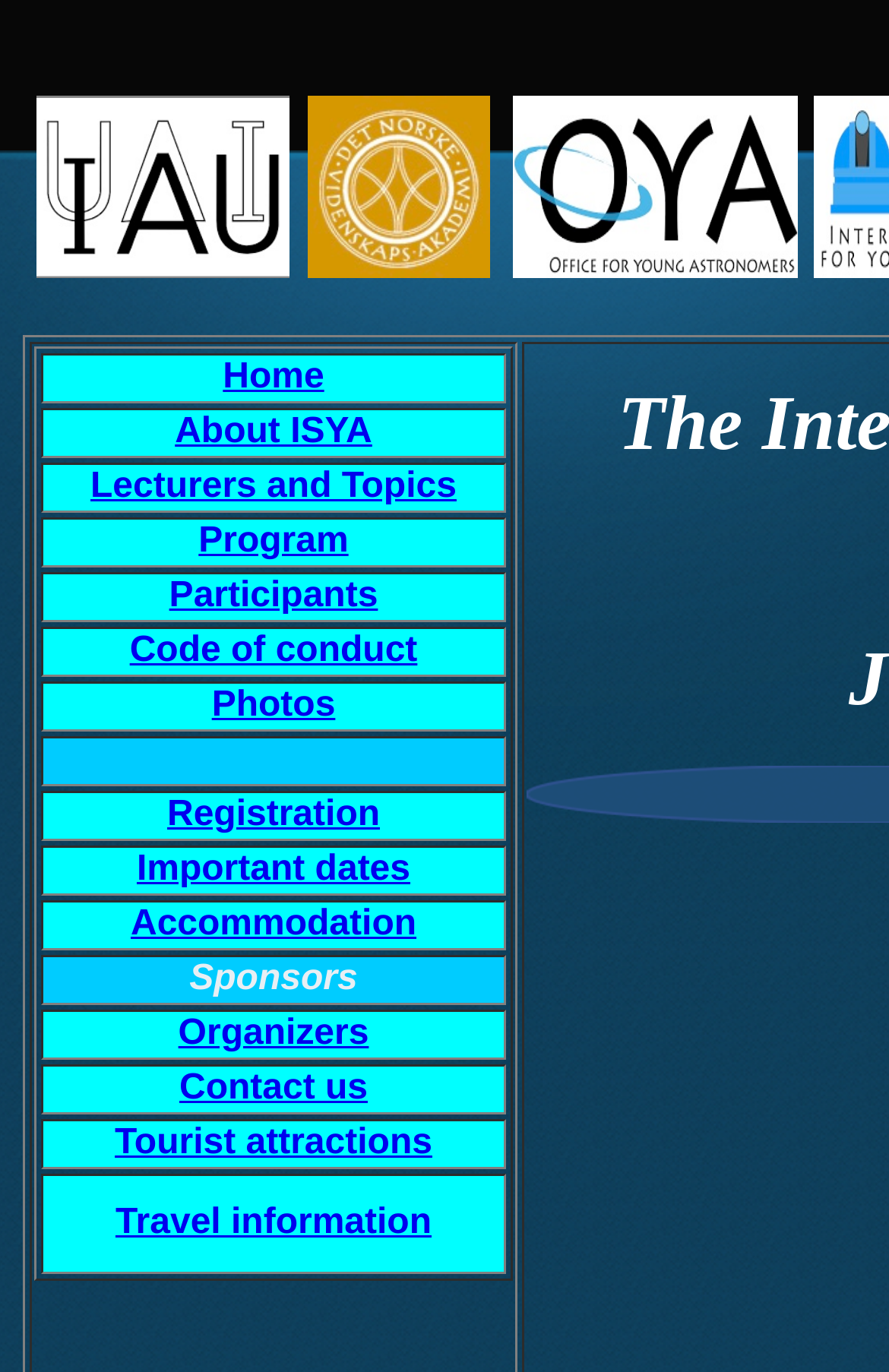Please locate the clickable area by providing the bounding box coordinates to follow this instruction: "Go to the Lecturers and Topics page".

[0.102, 0.341, 0.514, 0.369]